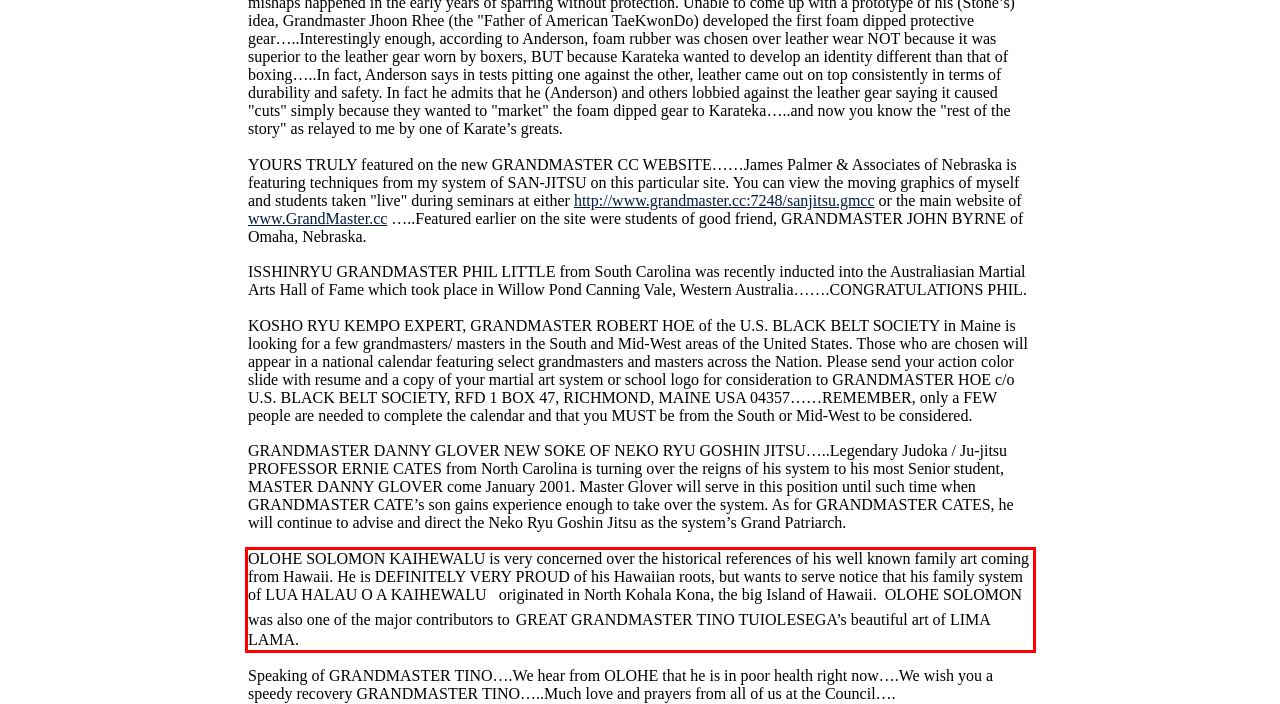Using the provided webpage screenshot, recognize the text content in the area marked by the red bounding box.

OLOHE SOLOMON KAIHEWALU is very concerned over the historical references of his well known family art coming from Hawaii. He is DEFINITELY VERY PROUD of his Hawaiian roots, but wants to serve notice that his family system of LUA HALAU O A KAIHEWALU originated in North Kohala Kona, the big Island of Hawaii. OLOHE SOLOMON was also one of the major contributors to GREAT GRANDMASTER TINO TUIOLESEGA’s beautiful art of LIMA LAMA.